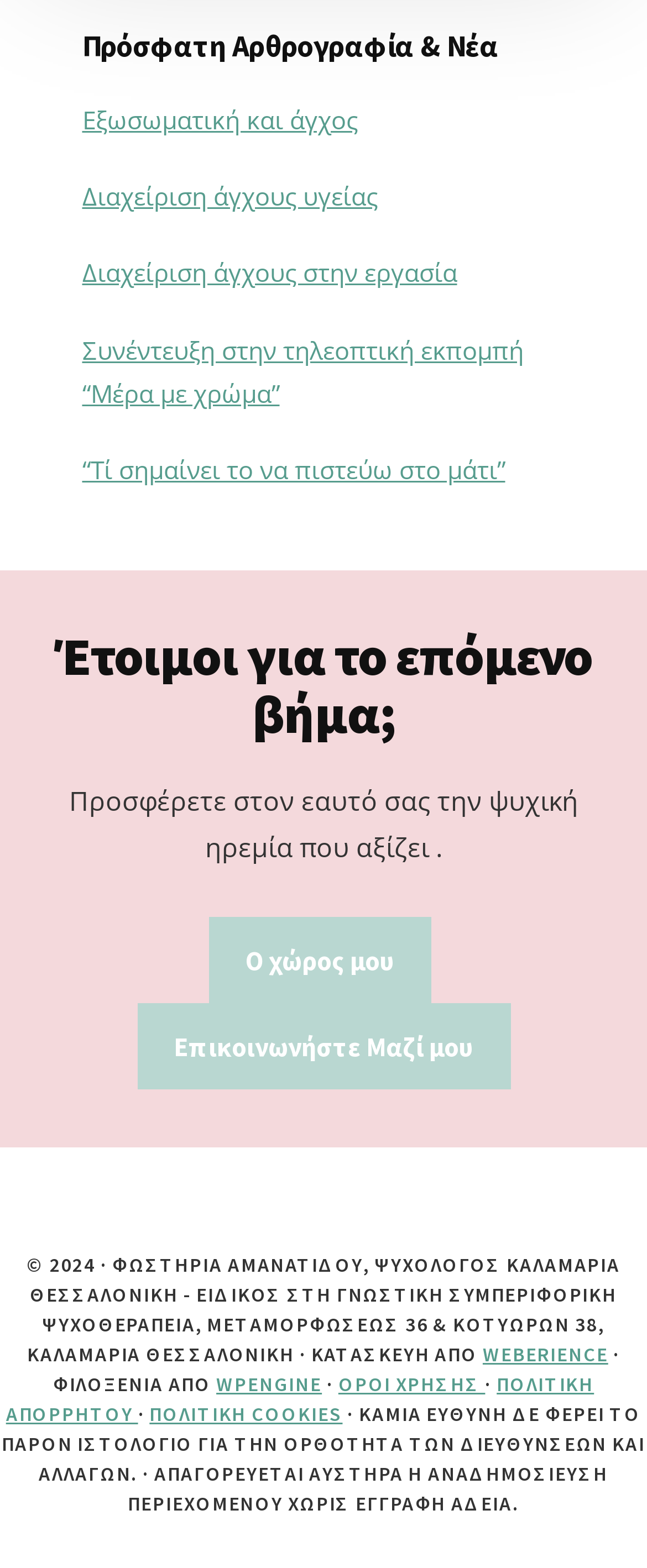Please mark the clickable region by giving the bounding box coordinates needed to complete this instruction: "Click on the link about managing stress at work".

[0.127, 0.163, 0.706, 0.184]